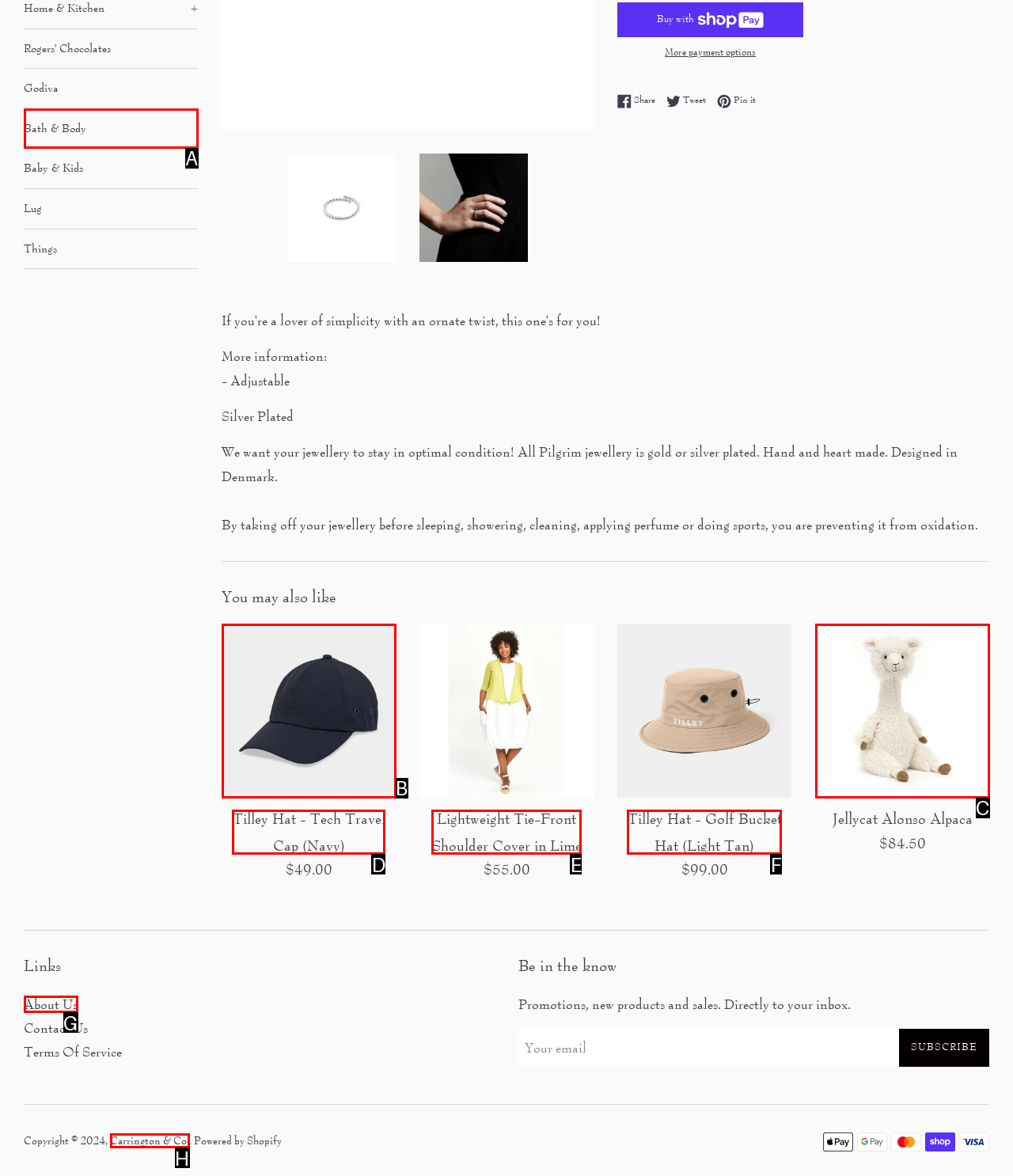Find the option that aligns with: title="Jellycat Alonso Alpaca"
Provide the letter of the corresponding option.

C